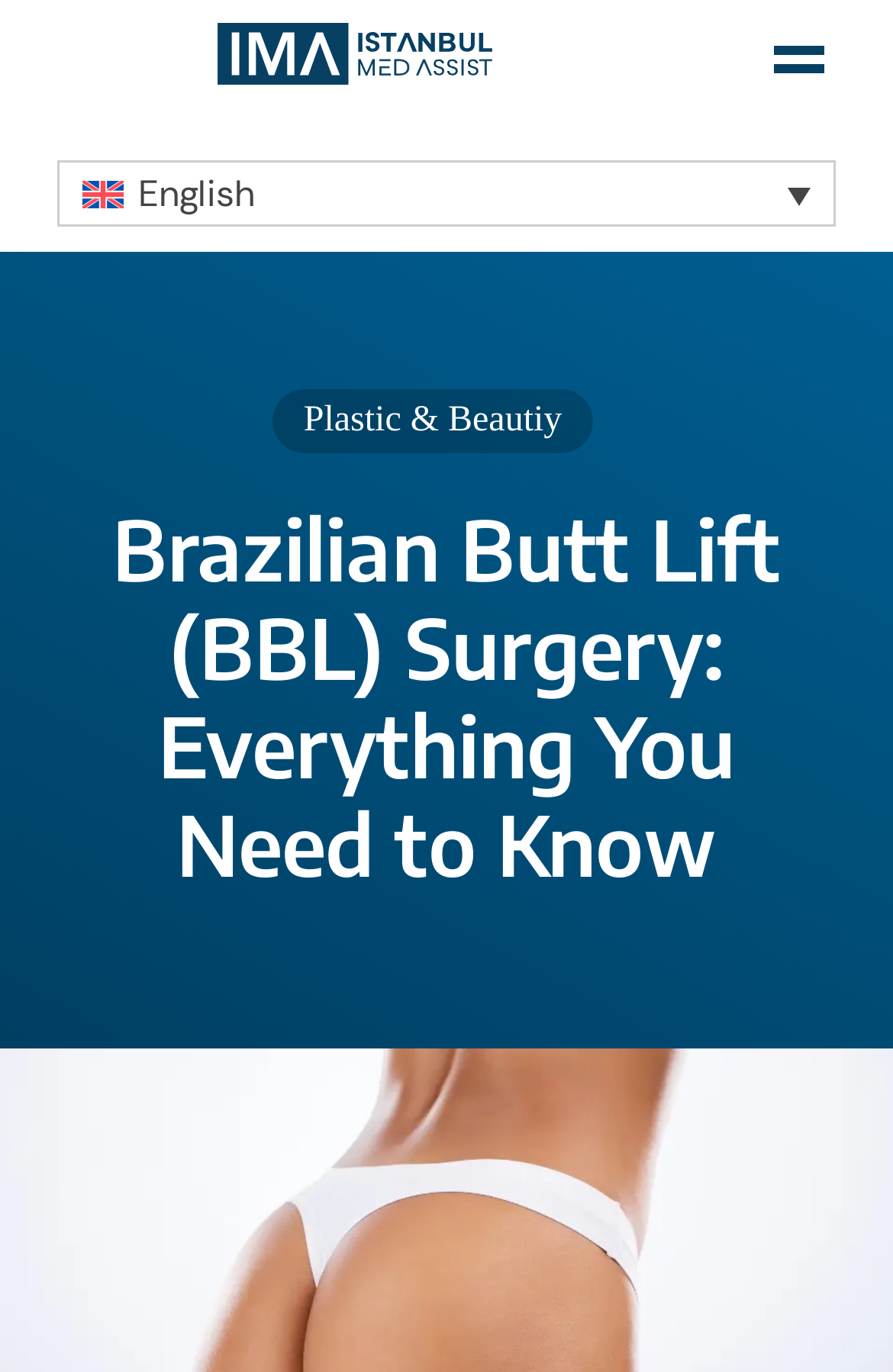What language is the website currently in?
Look at the screenshot and respond with a single word or phrase.

English